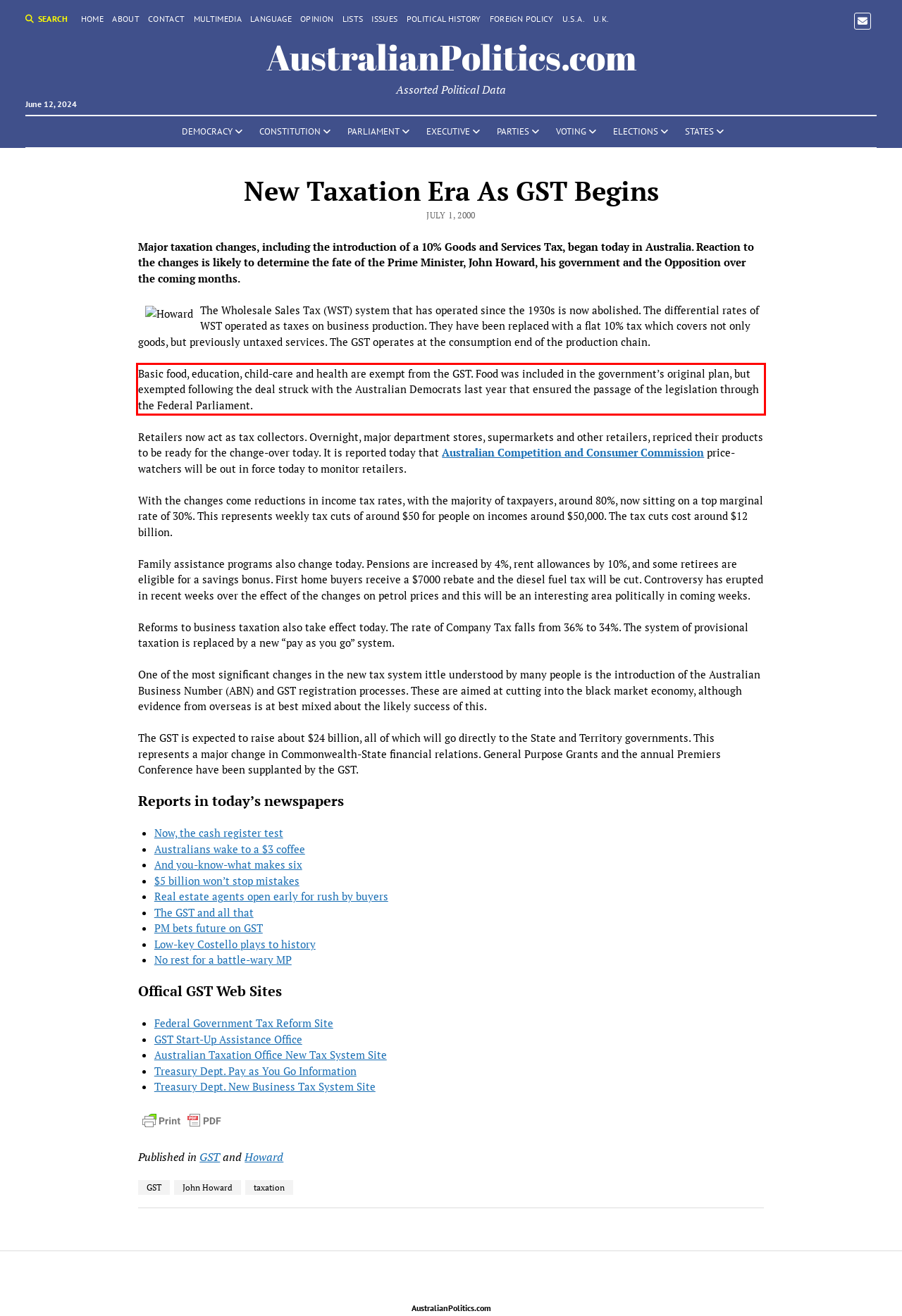You have a screenshot with a red rectangle around a UI element. Recognize and extract the text within this red bounding box using OCR.

Basic food, education, child-care and health are exempt from the GST. Food was included in the government’s original plan, but exempted following the deal struck with the Australian Democrats last year that ensured the passage of the legislation through the Federal Parliament.